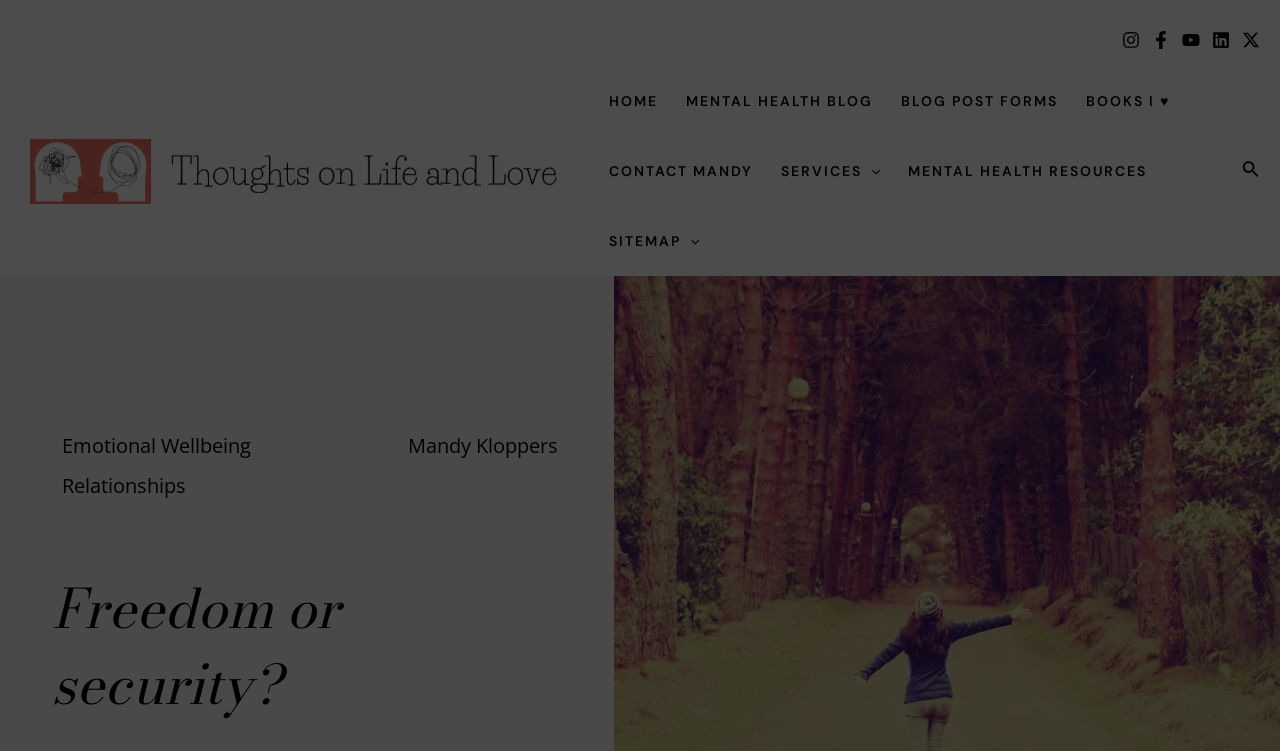Determine the bounding box for the described HTML element: "Home". Ensure the coordinates are four float numbers between 0 and 1 in the format [left, top, right, bottom].

[0.465, 0.088, 0.525, 0.181]